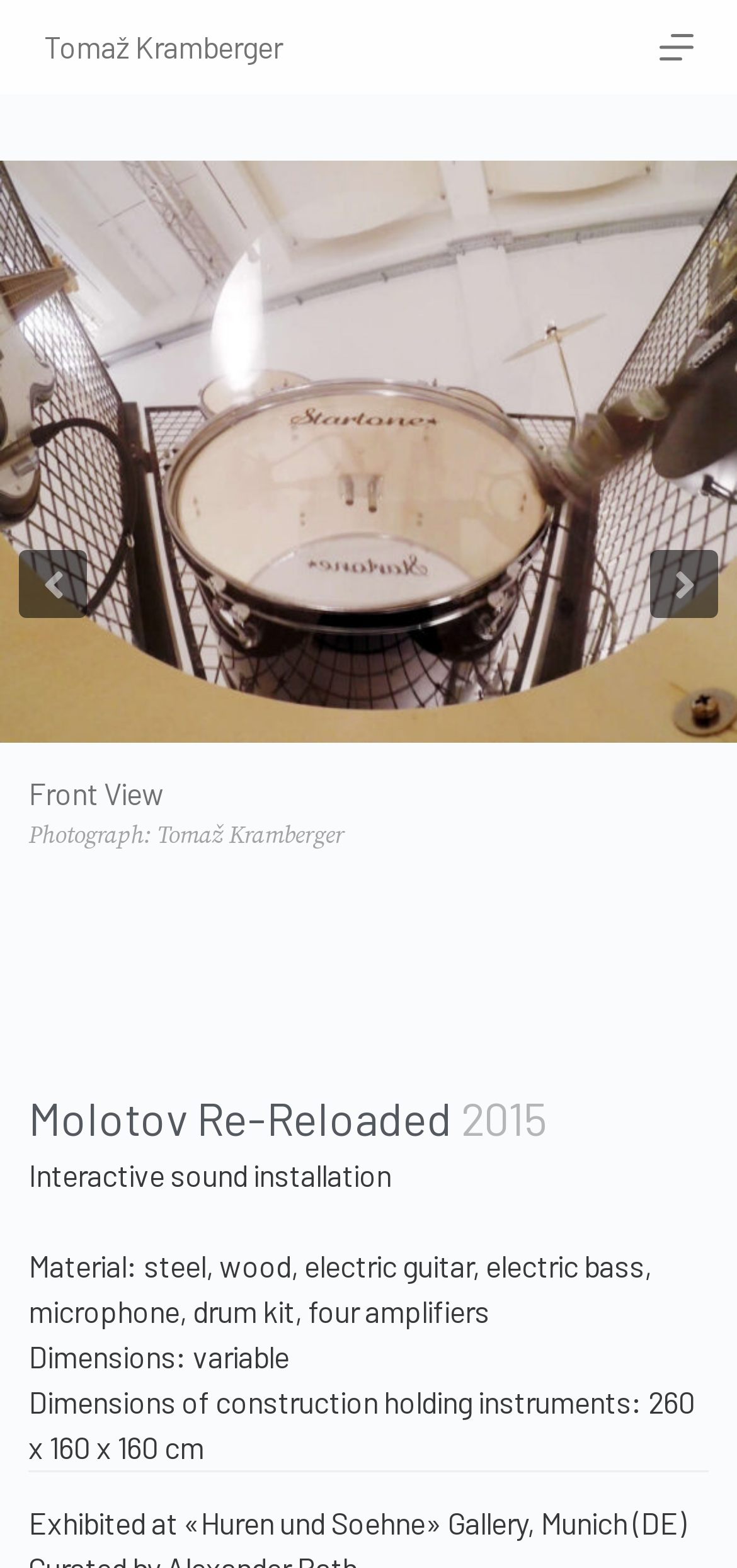Pinpoint the bounding box coordinates of the area that must be clicked to complete this instruction: "Go to the artist's homepage".

[0.06, 0.018, 0.383, 0.041]